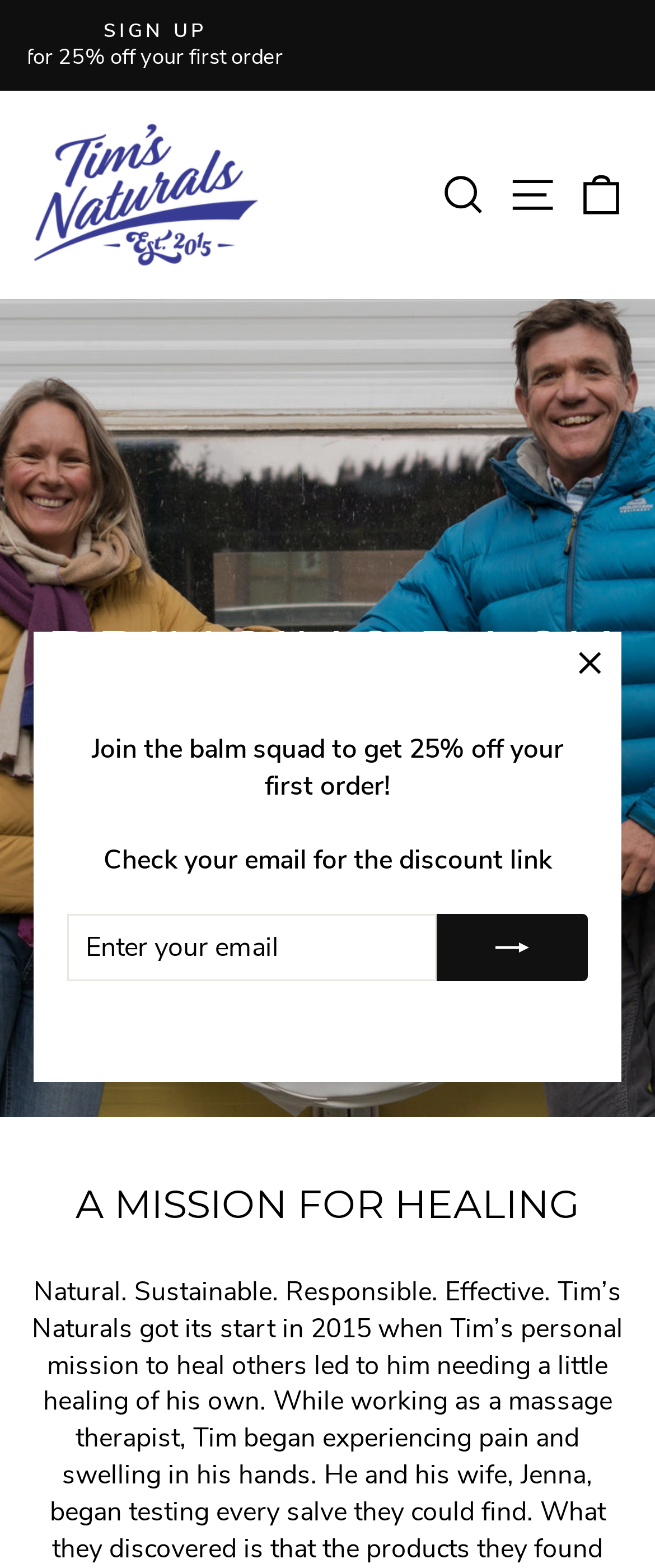Predict the bounding box of the UI element based on the description: "icon-bag-minimalCart". The coordinates should be four float numbers between 0 and 1, formatted as [left, top, right, bottom].

[0.86, 0.1, 0.976, 0.148]